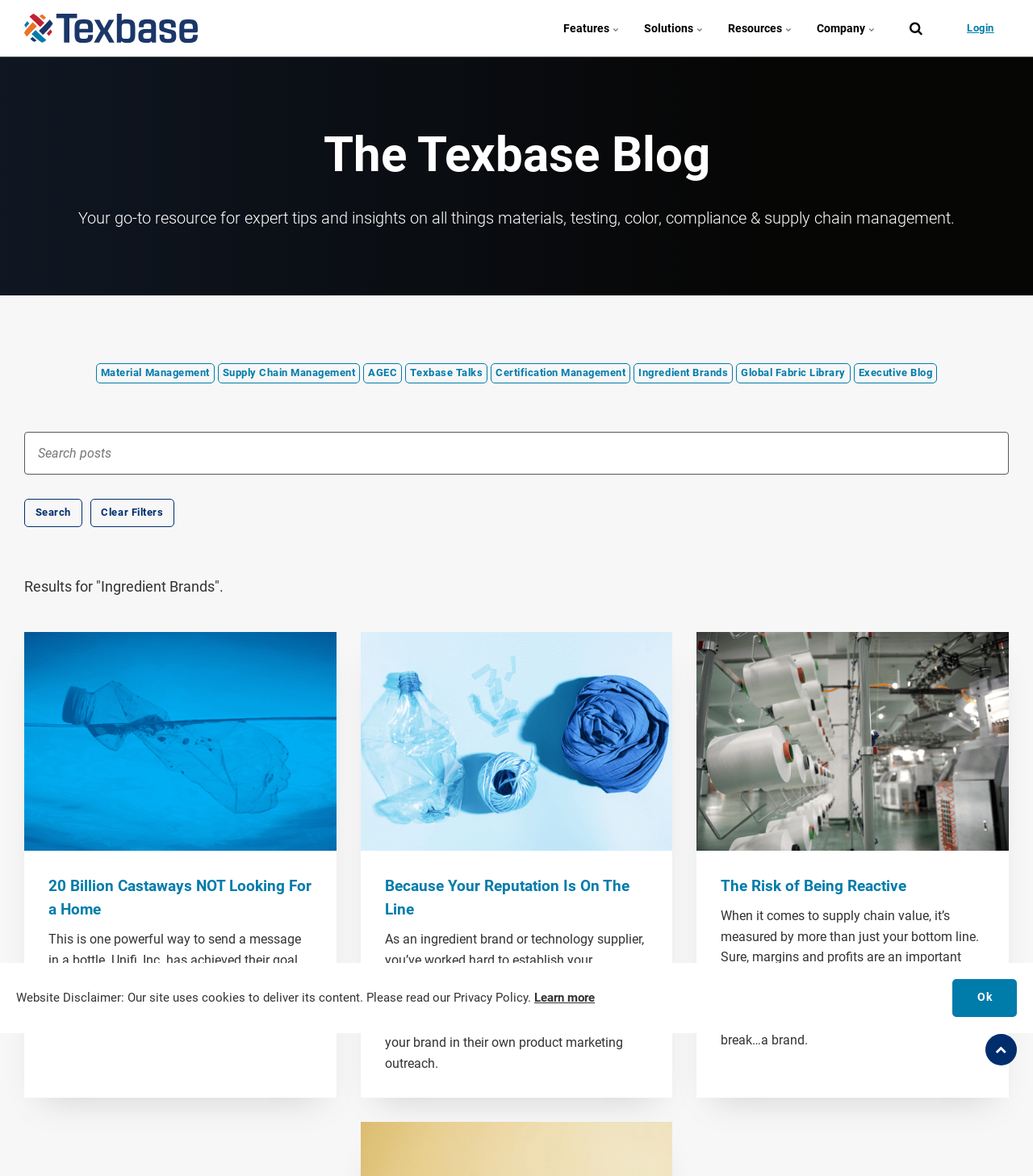Locate the bounding box coordinates of the clickable area to execute the instruction: "Contact the author". Provide the coordinates as four float numbers between 0 and 1, represented as [left, top, right, bottom].

None